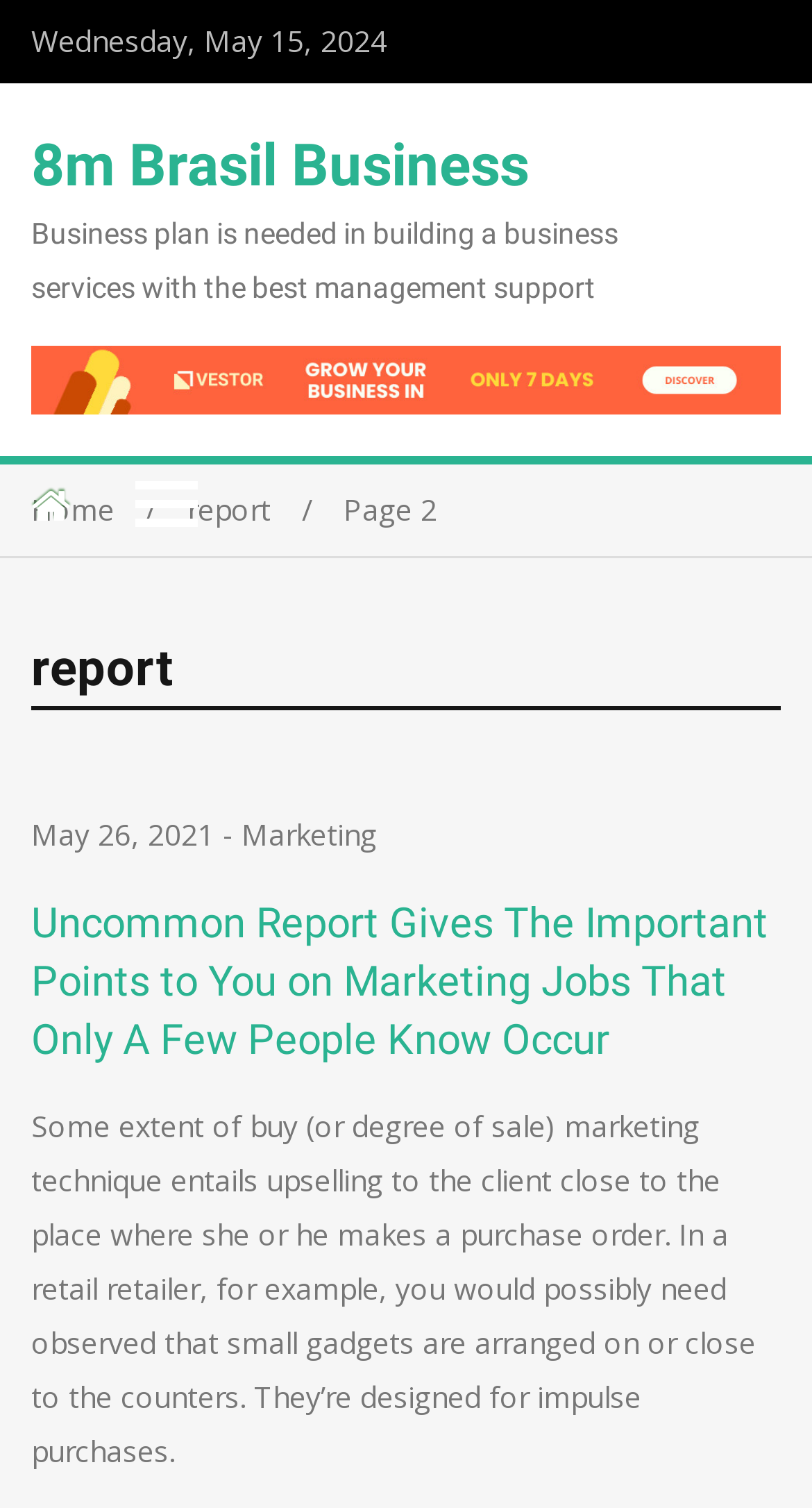Using the information shown in the image, answer the question with as much detail as possible: What is the current date?

The current date can be found at the top of the webpage, which is displayed as 'Wednesday, May 15, 2024'.